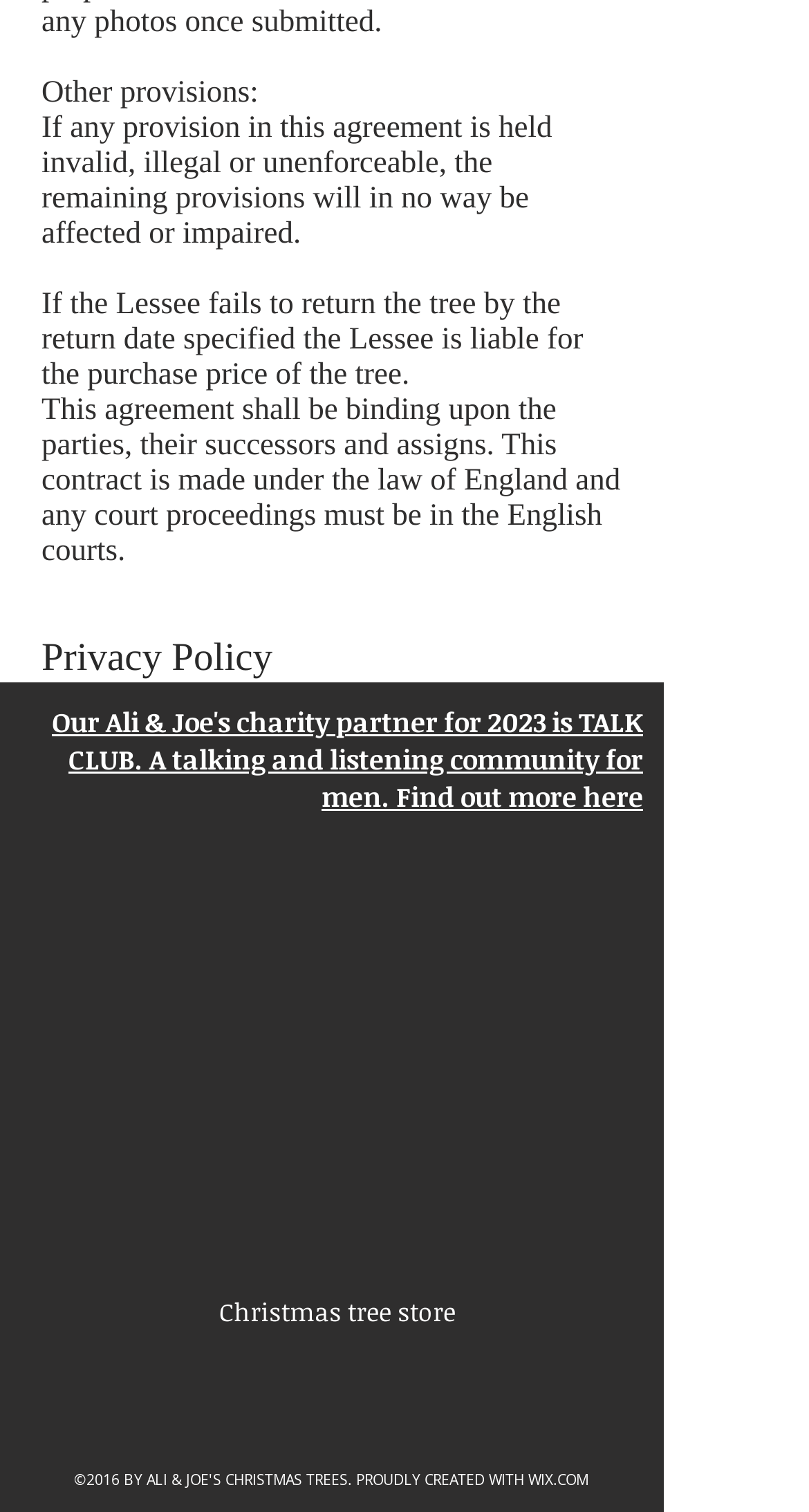What is the charity partner of Ali & Joe's for 2023?
Craft a detailed and extensive response to the question.

The answer can be found in the link text 'Our Ali & Joe's charity partner for 2023 is TALK CLUB. A talking and listening community for men. Find out more here' which is located in the contentinfo section of the webpage.